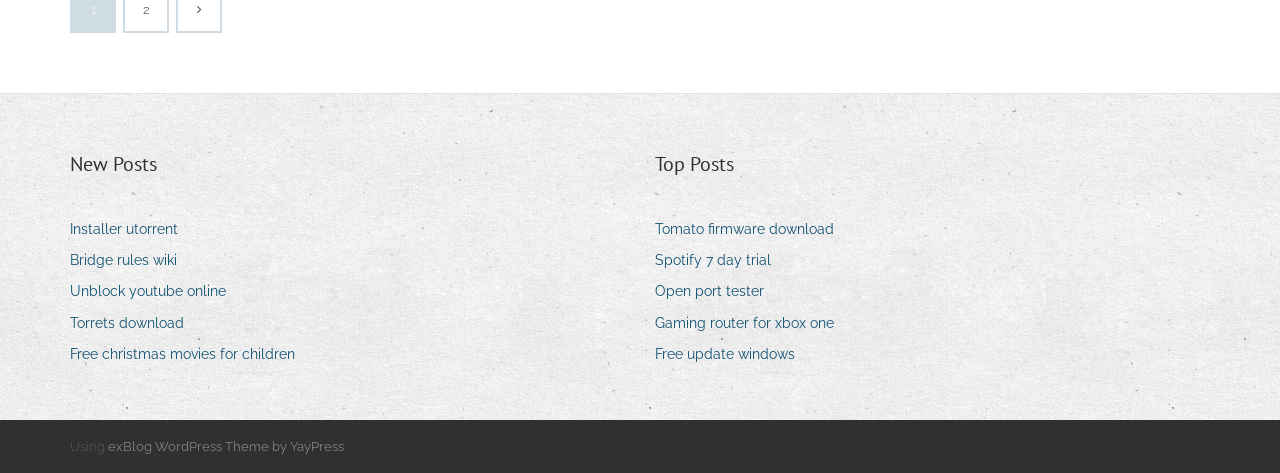What is the last link in the 'New Posts' section? Please answer the question using a single word or phrase based on the image.

Free christmas movies for children